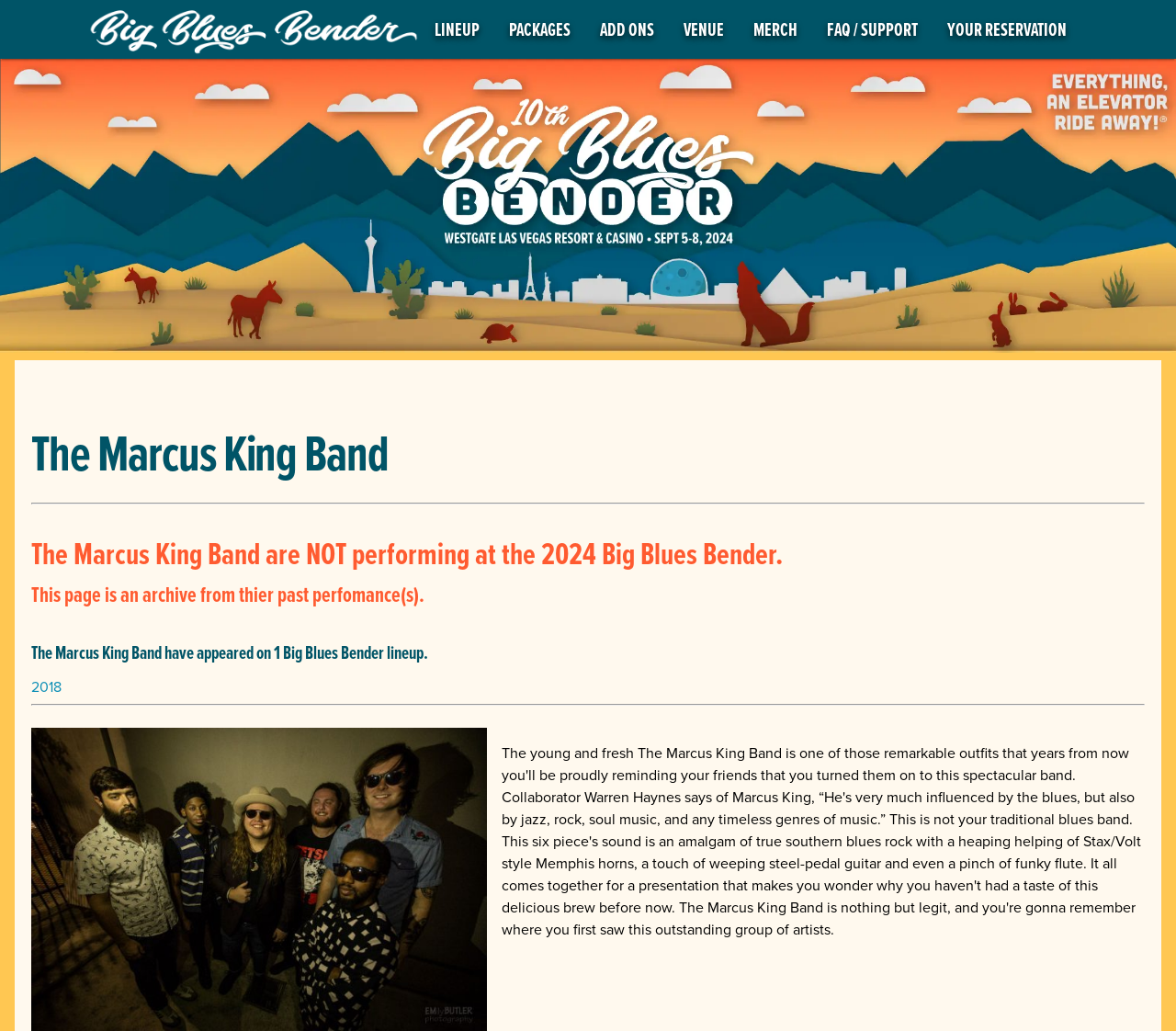Extract the primary heading text from the webpage.

The Marcus King Band